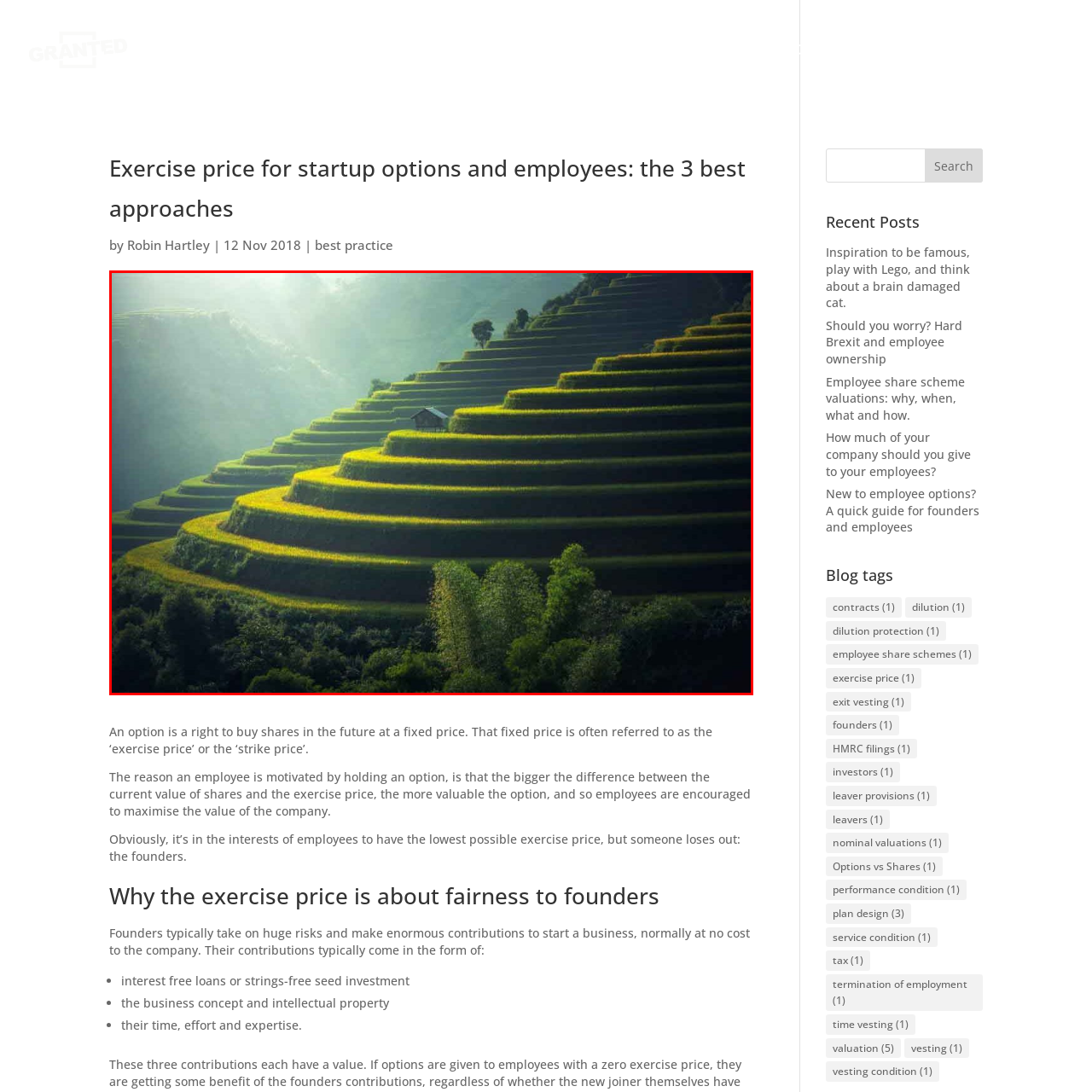Inspect the image outlined by the red box and answer the question using a single word or phrase:
What is the purpose of the wooden structure?

Highlighting harmony